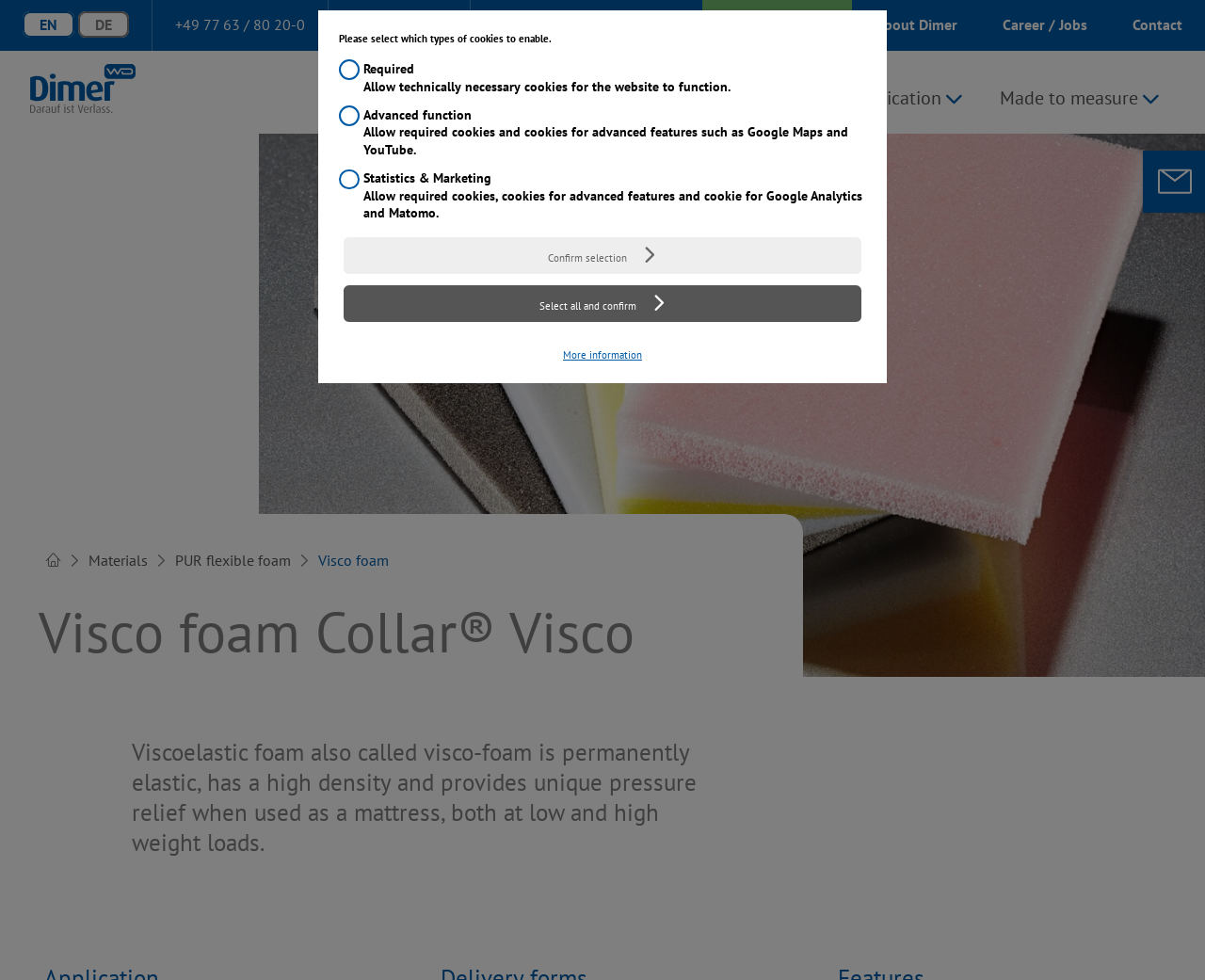How many links are under 'Materials'?
Please answer using one word or phrase, based on the screenshot.

6